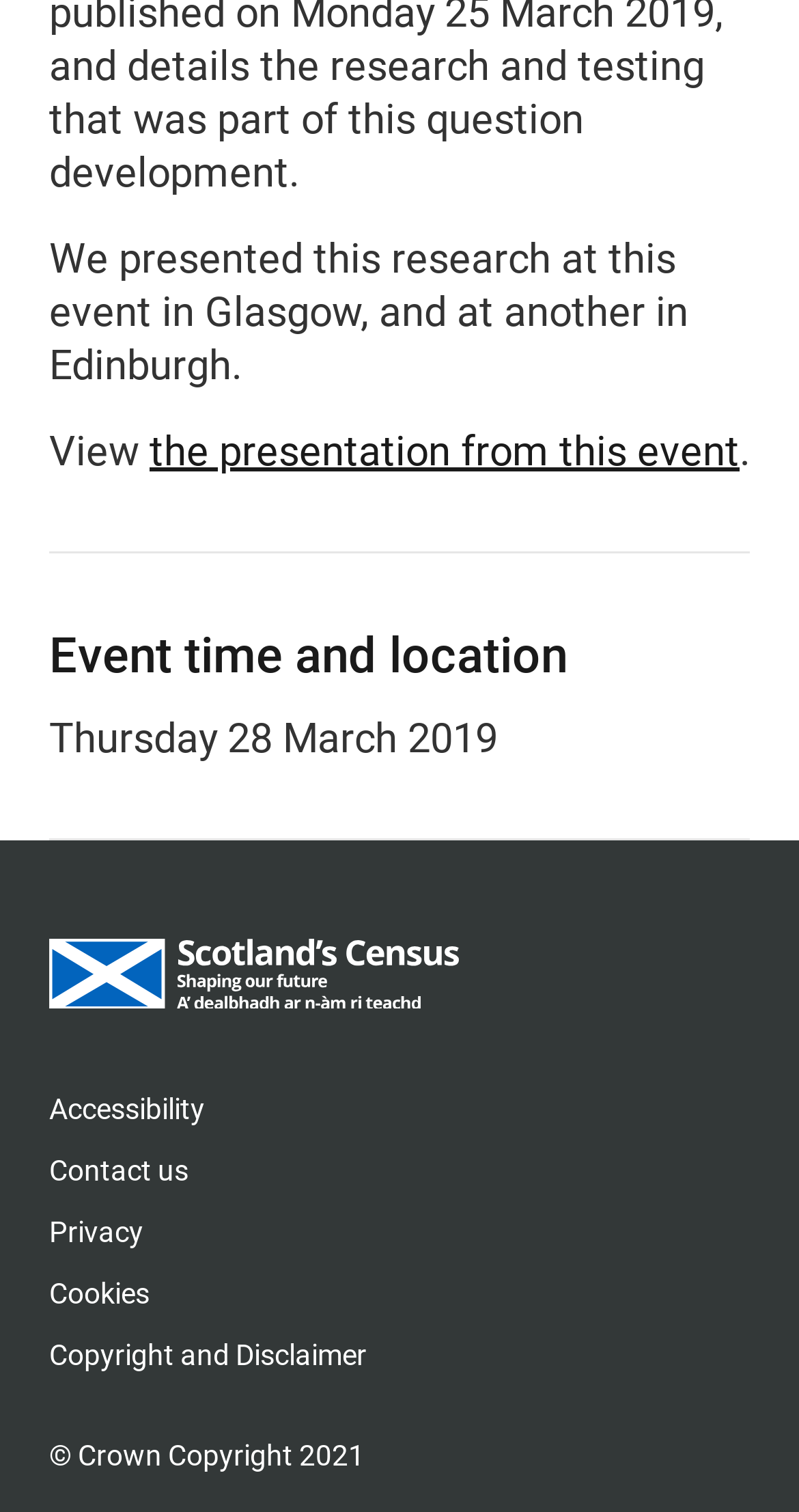Where was the research presented?
Carefully analyze the image and provide a thorough answer to the question.

The answer can be found in the first StaticText element, which mentions that the research was presented at an event in Glasgow and another event in Edinburgh.